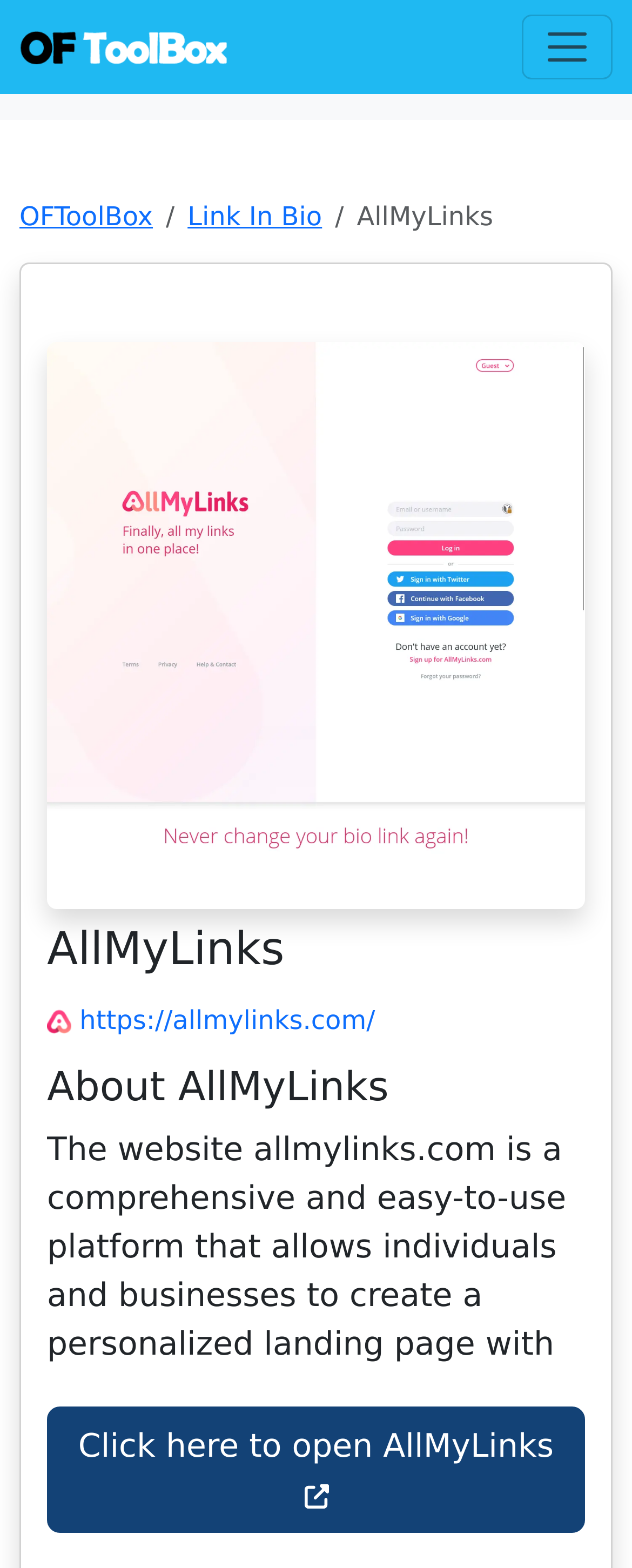Please specify the bounding box coordinates in the format (top-left x, top-left y, bottom-right x, bottom-right y), with all values as floating point numbers between 0 and 1. Identify the bounding box of the UI element described by: alt="Site logo"

[0.031, 0.008, 0.361, 0.051]